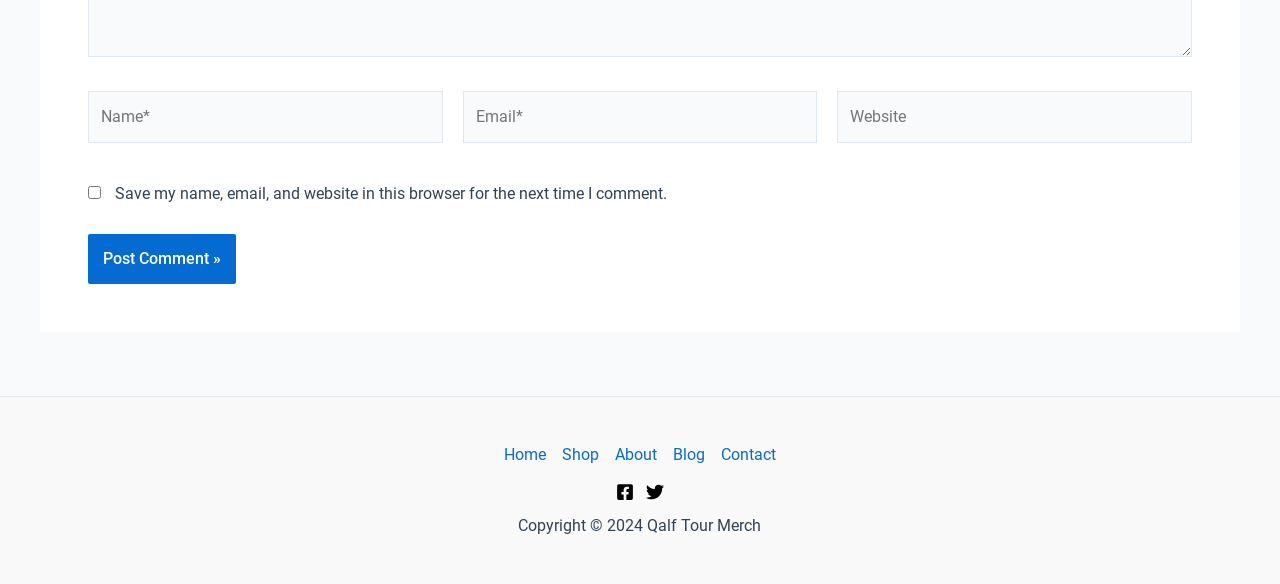Please determine the bounding box coordinates of the element to click in order to execute the following instruction: "Input your email". The coordinates should be four float numbers between 0 and 1, specified as [left, top, right, bottom].

[0.361, 0.156, 0.639, 0.245]